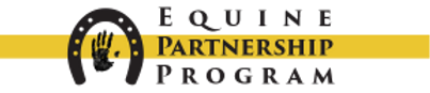What is represented by the handprint in the horseshoe?
Answer with a single word or phrase, using the screenshot for reference.

Personal growth and healing